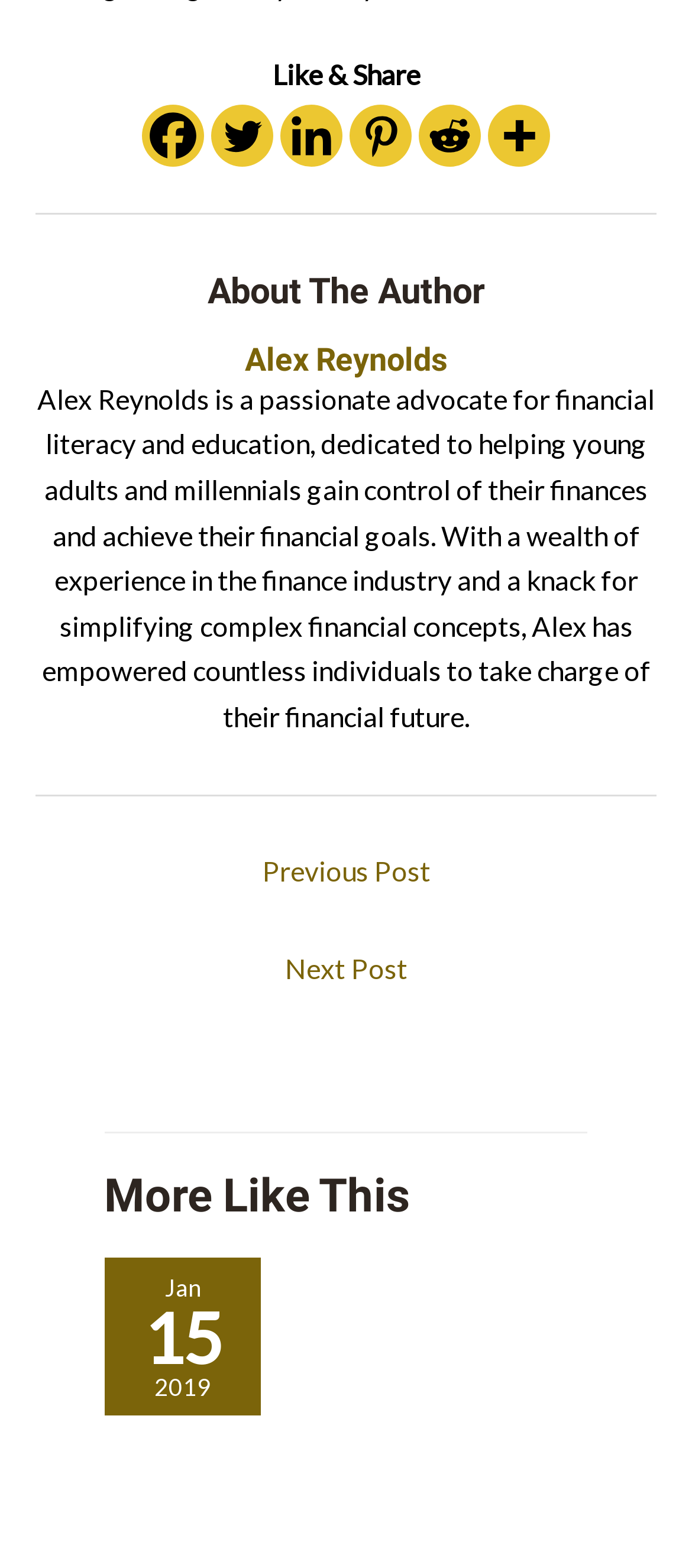Provide the bounding box coordinates of the HTML element this sentence describes: "aria-label="Reddit" title="Reddit"". The bounding box coordinates consist of four float numbers between 0 and 1, i.e., [left, top, right, bottom].

[0.605, 0.067, 0.695, 0.106]